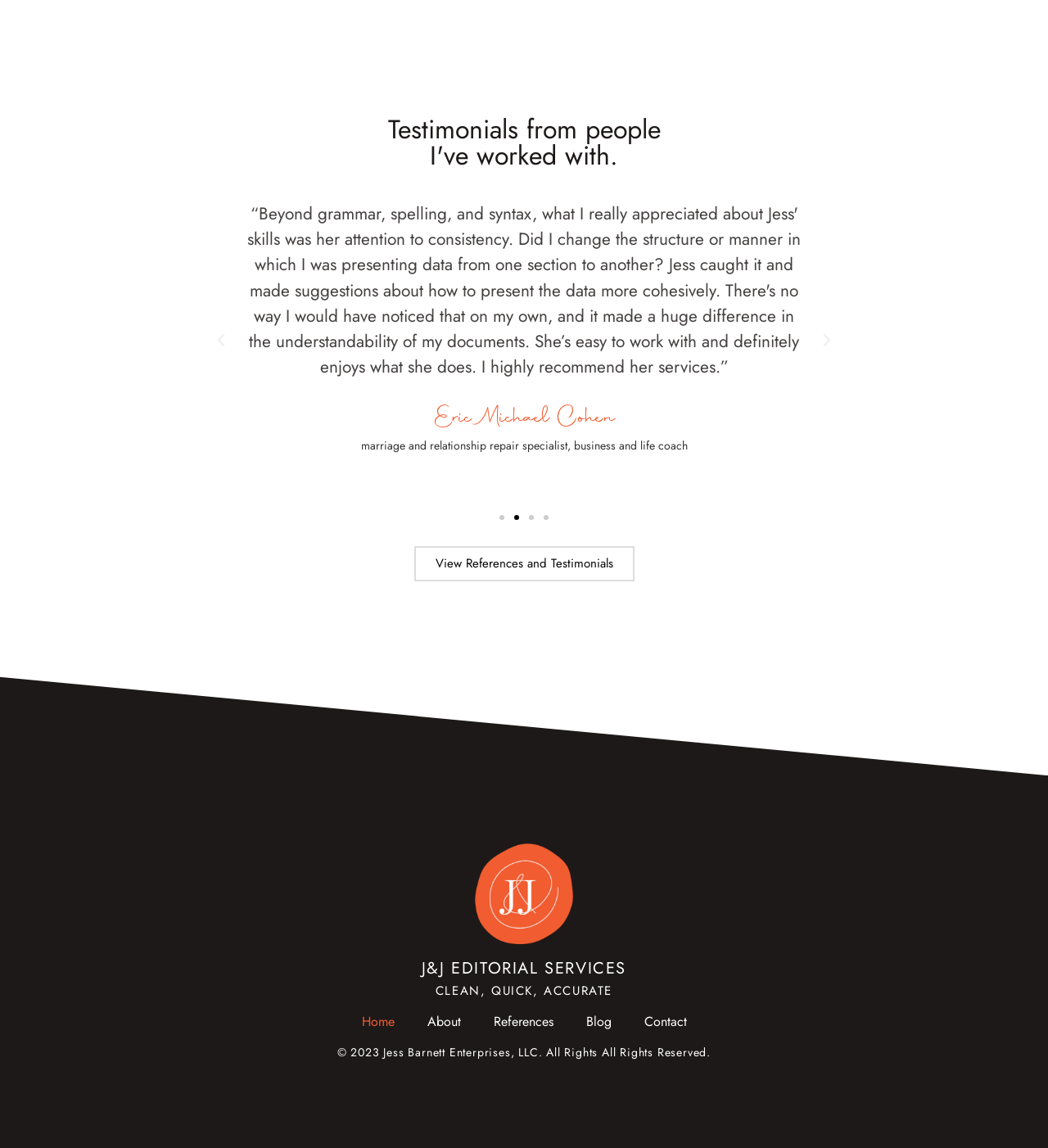Find the bounding box coordinates for the UI element that matches this description: "Home".

[0.329, 0.883, 0.392, 0.897]